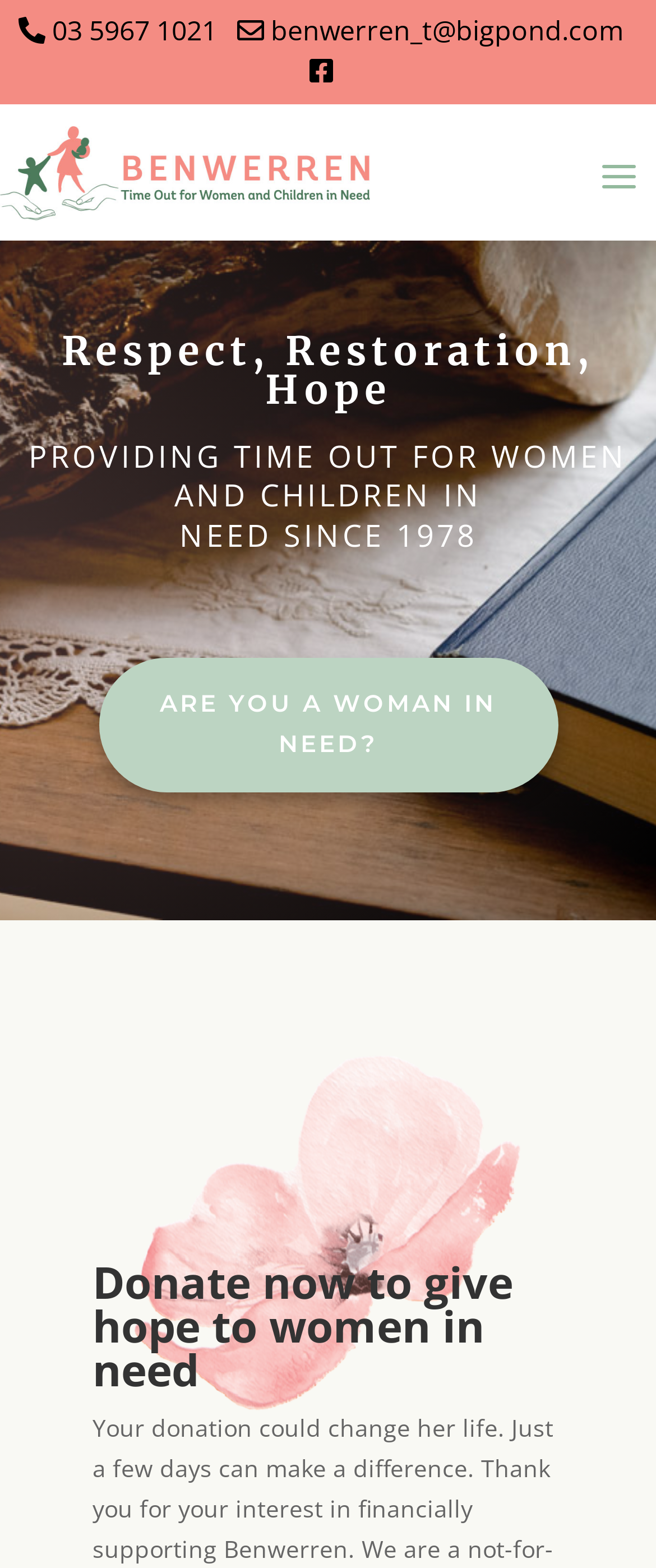What are the ways to donate?
Examine the screenshot and reply with a single word or phrase.

Online, Cheque, money order, Direct Deposit